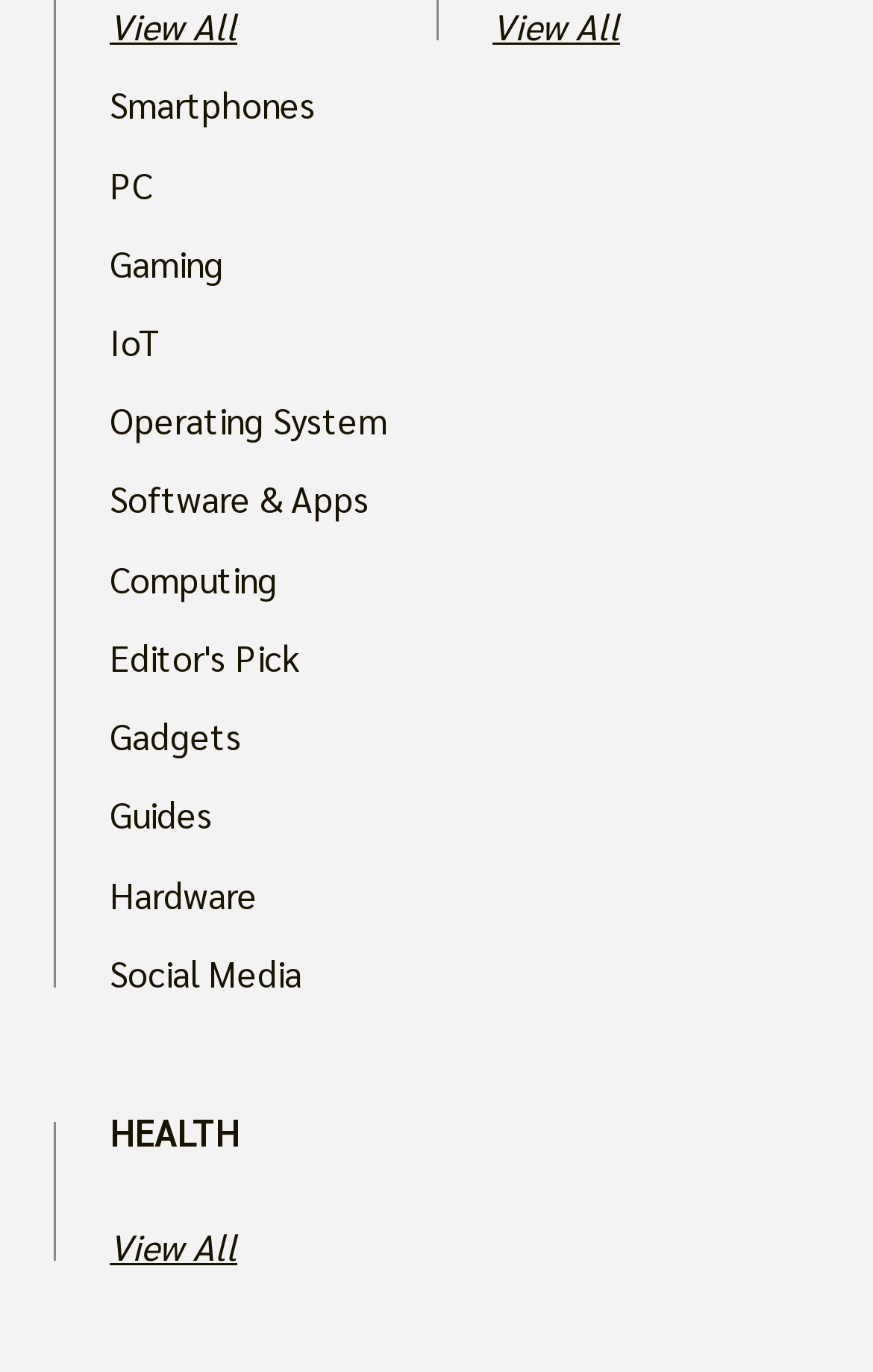Determine the bounding box coordinates for the region that must be clicked to execute the following instruction: "View all Gadgets".

[0.126, 0.529, 0.5, 0.547]